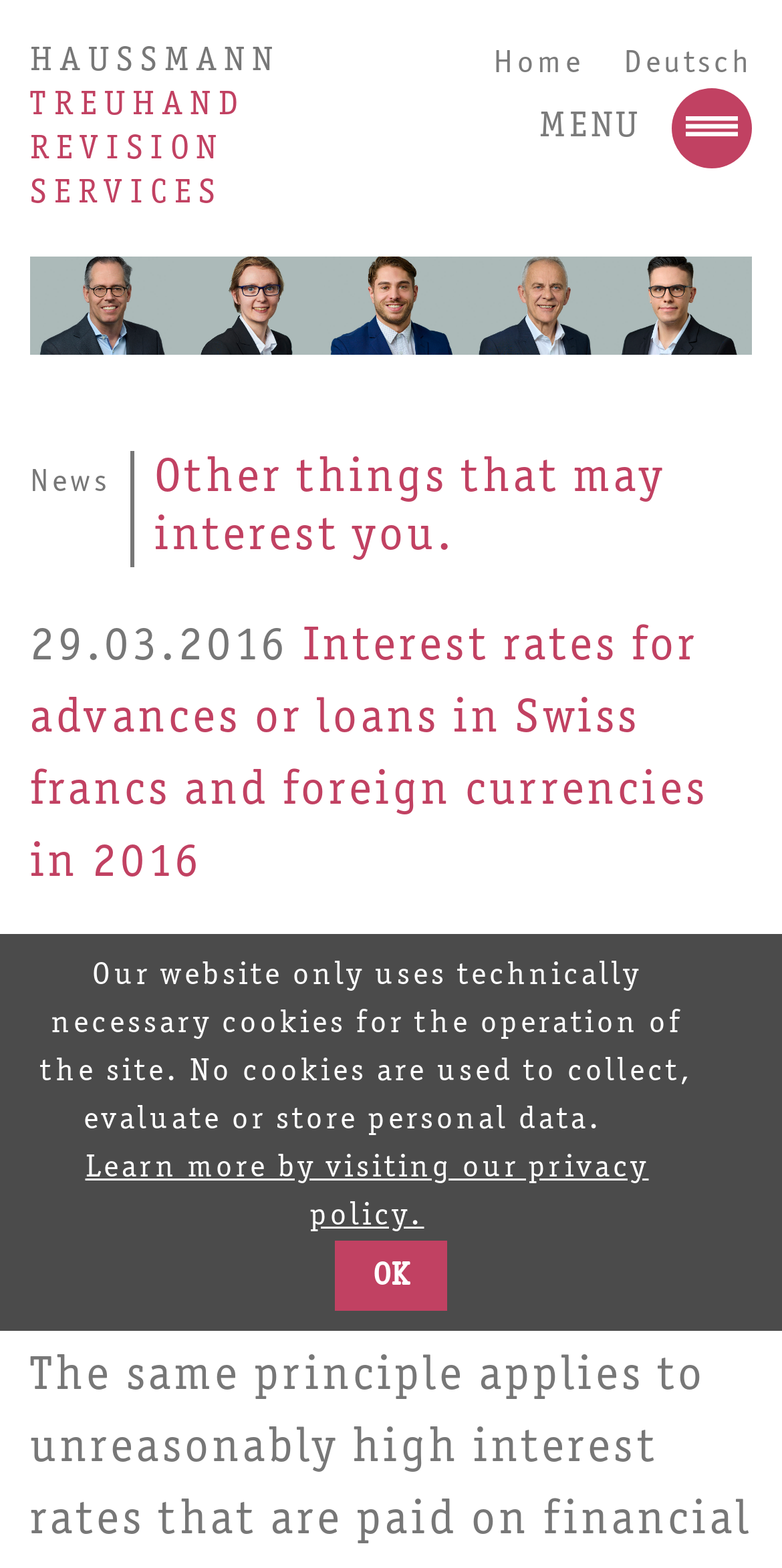What language can the current page be translated to?
Using the image, give a concise answer in the form of a single word or short phrase.

German